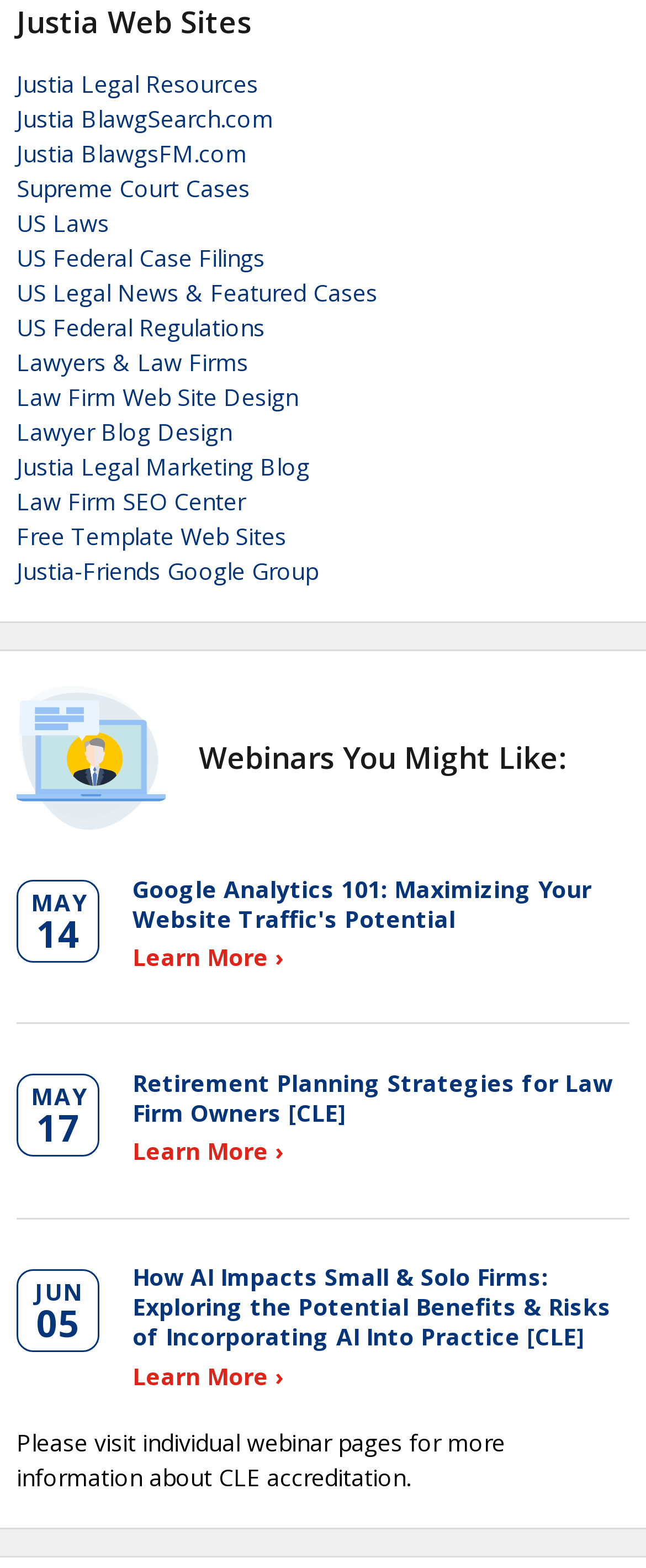Provide a brief response to the question below using a single word or phrase: 
How many webinars are listed on the page?

3